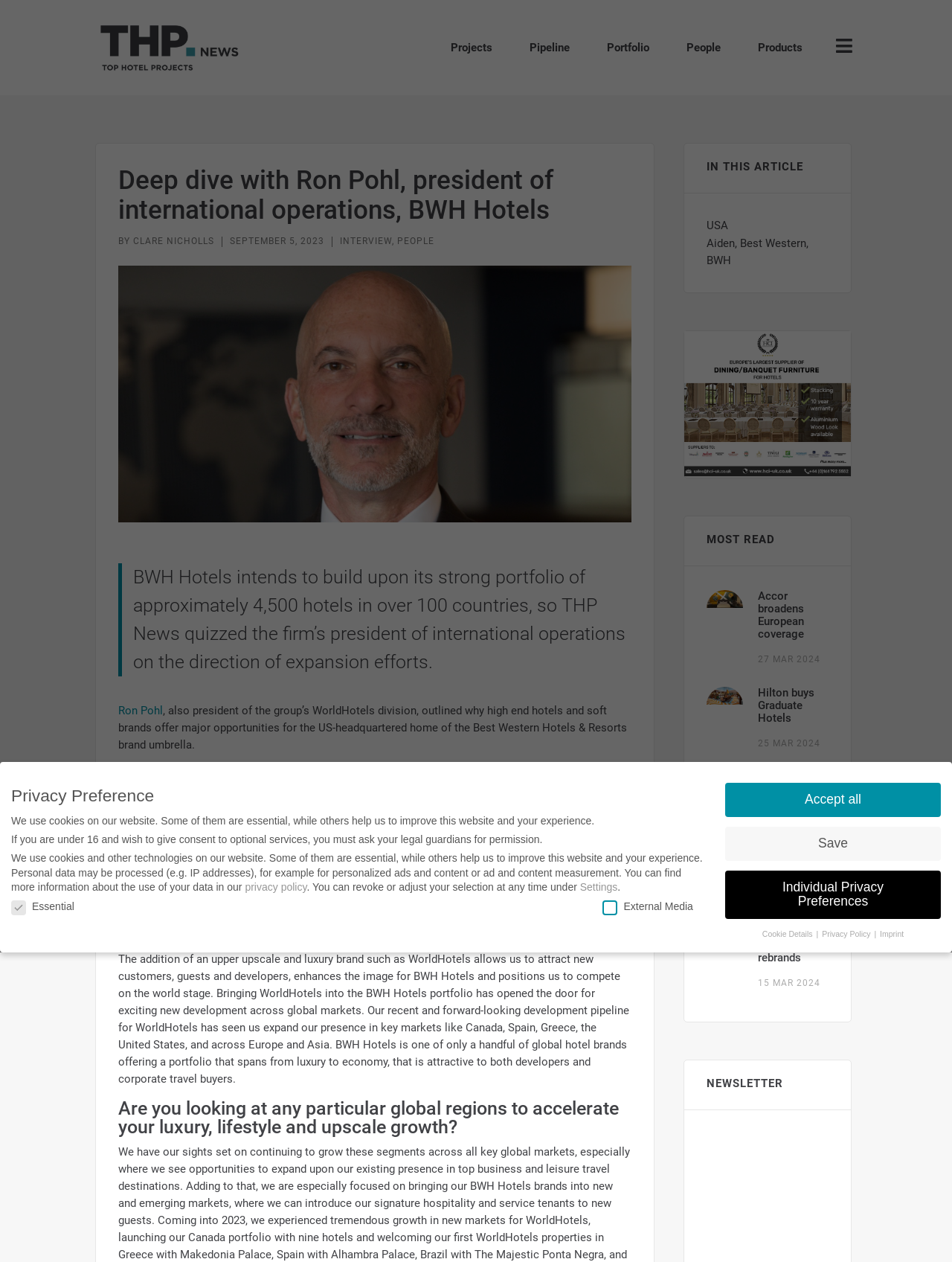In which year did BWH Hotels acquire WorldHotels?
Based on the screenshot, give a detailed explanation to answer the question.

The answer can be found in the article where it mentions 'How has your 2019 acquisition of WorldHotels influenced your development direction?' This indicates that BWH Hotels acquired WorldHotels in 2019.